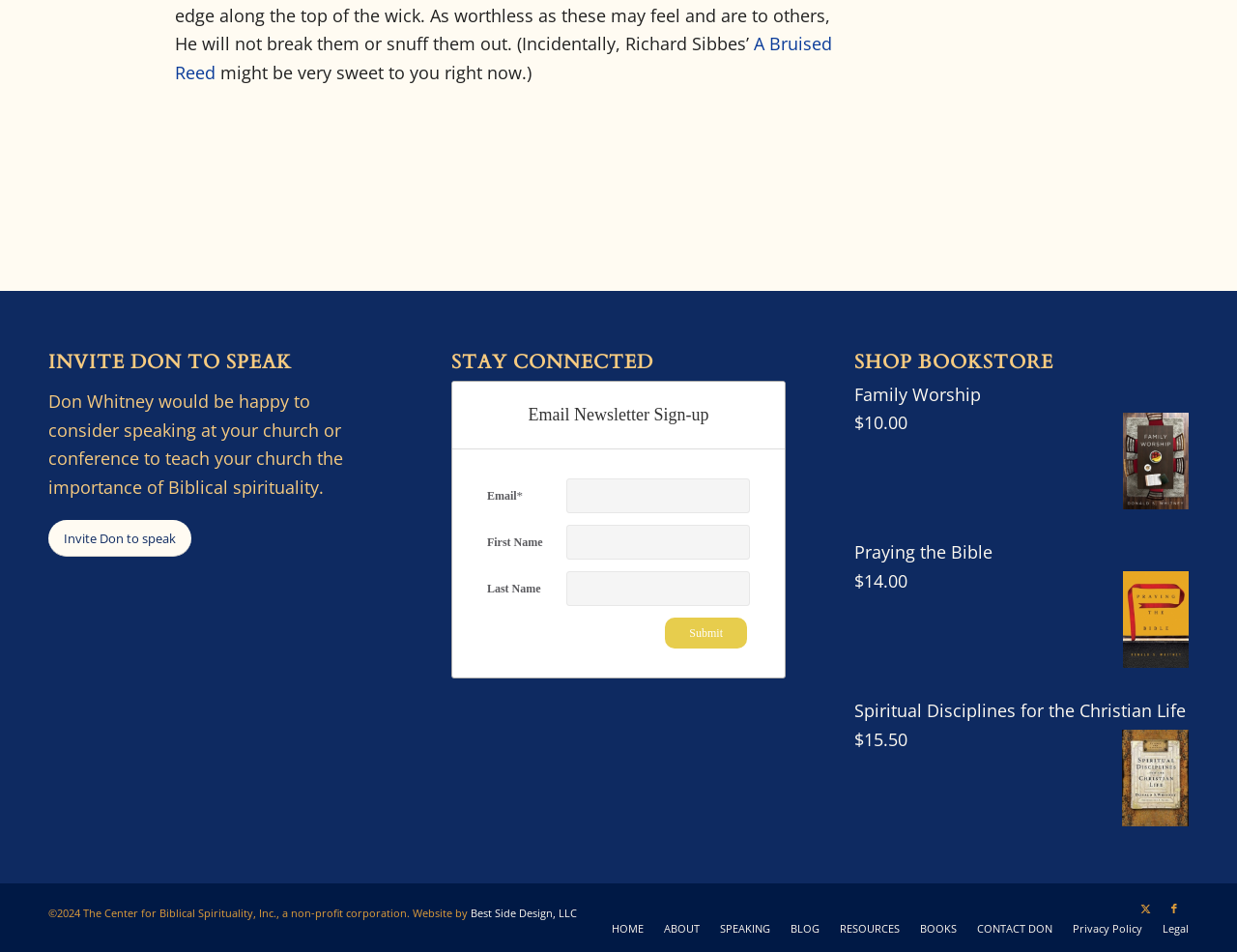Respond to the question below with a single word or phrase: What is the name of the organization behind the website?

The Center for Biblical Spirituality, Inc.